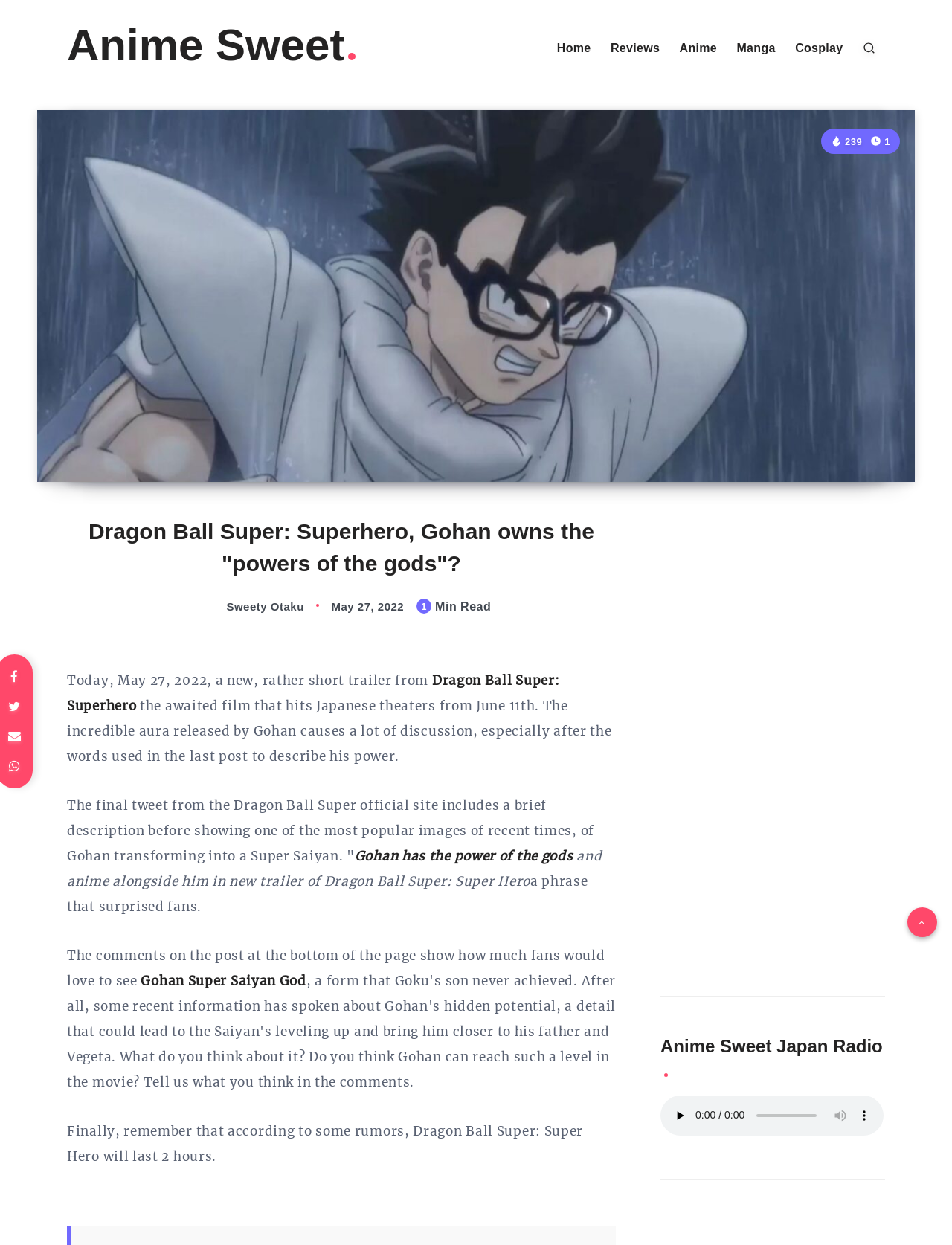Provide a brief response to the question below using a single word or phrase: 
What is the release date of Dragon Ball Super: Superhero?

June 11th